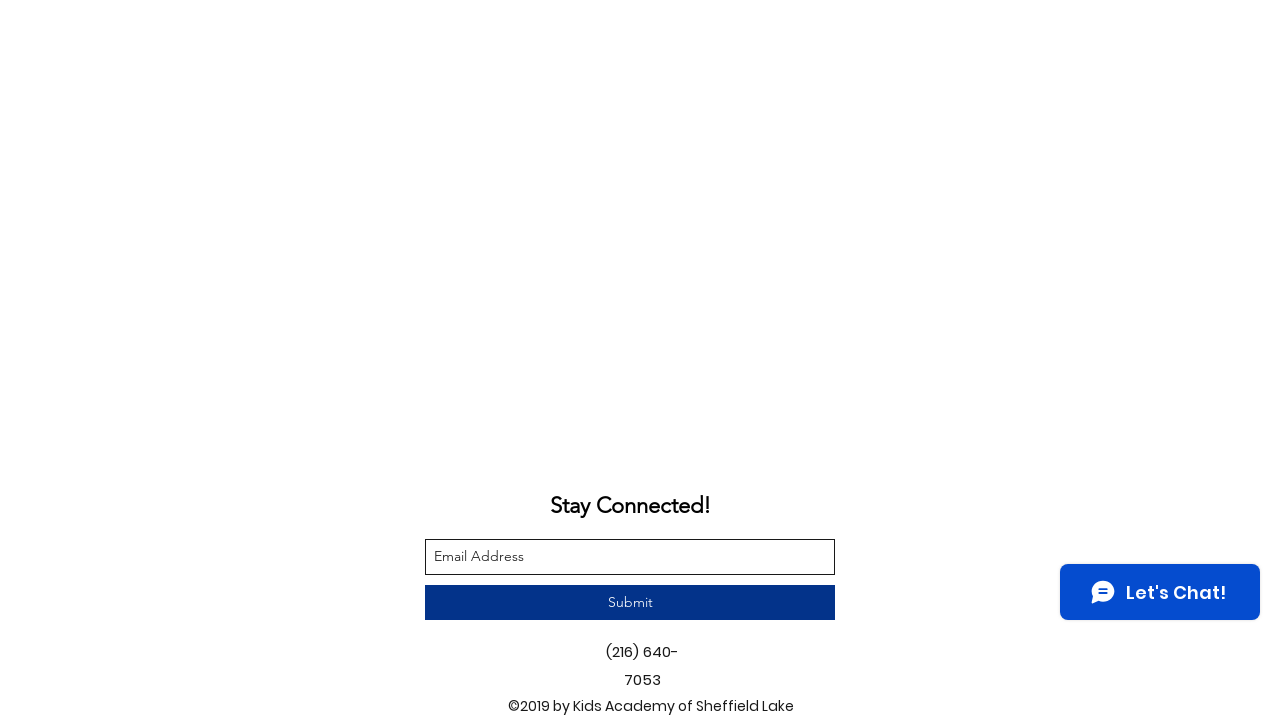Extract the bounding box coordinates of the UI element described: "socially responsible investing". Provide the coordinates in the format [left, top, right, bottom] with values ranging from 0 to 1.

None